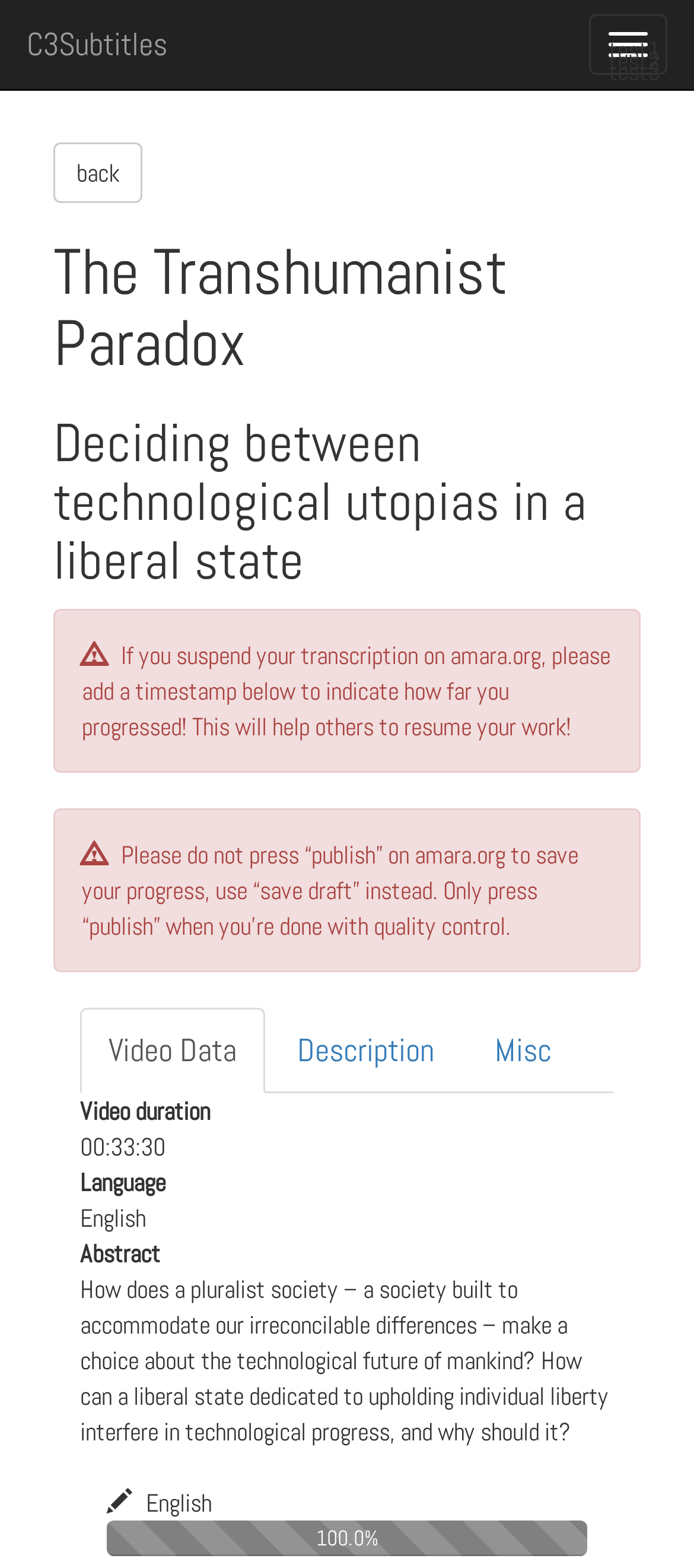What is the purpose of adding a timestamp?
Based on the screenshot, provide a one-word or short-phrase response.

To help others resume work